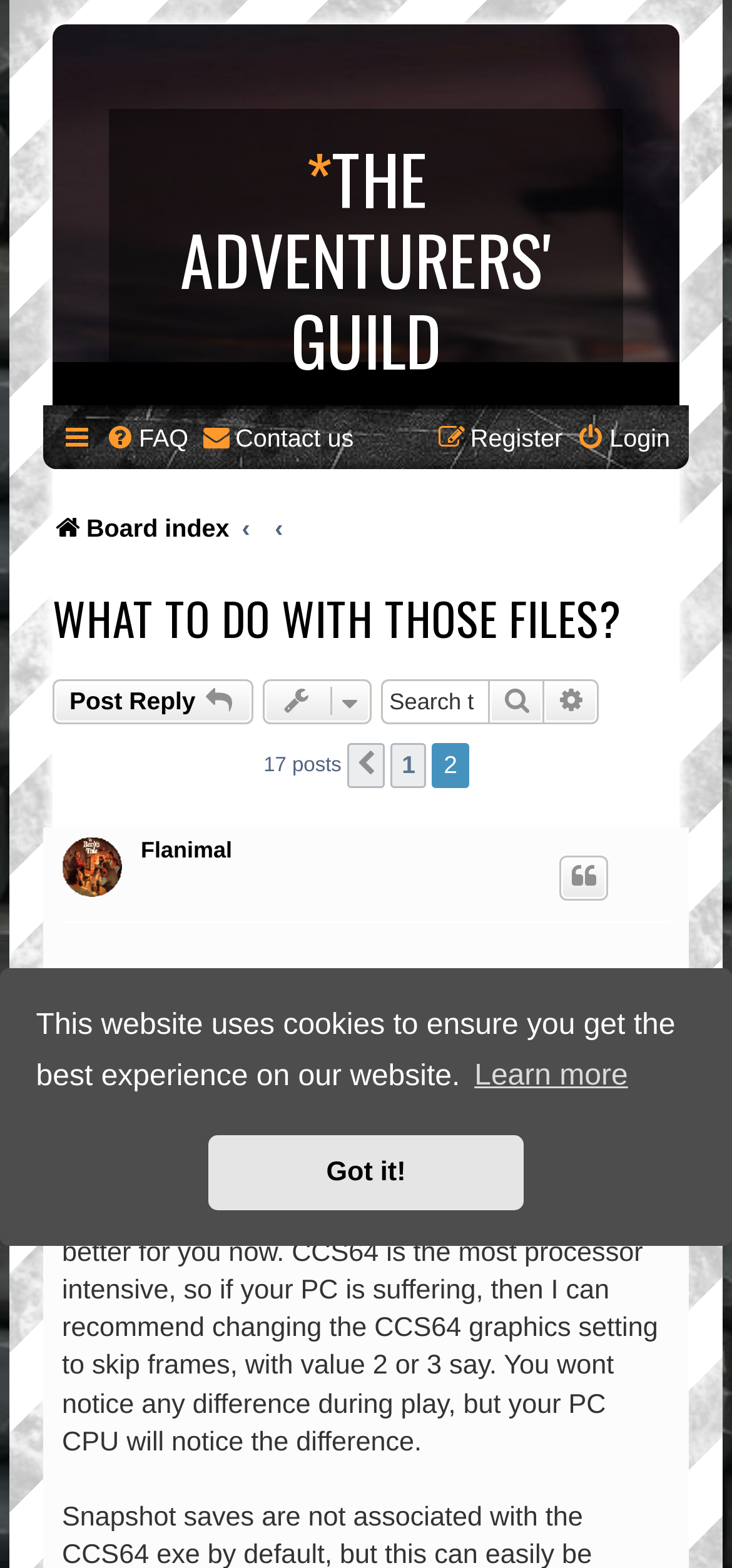Could you find the bounding box coordinates of the clickable area to complete this instruction: "Quote"?

[0.764, 0.546, 0.831, 0.575]